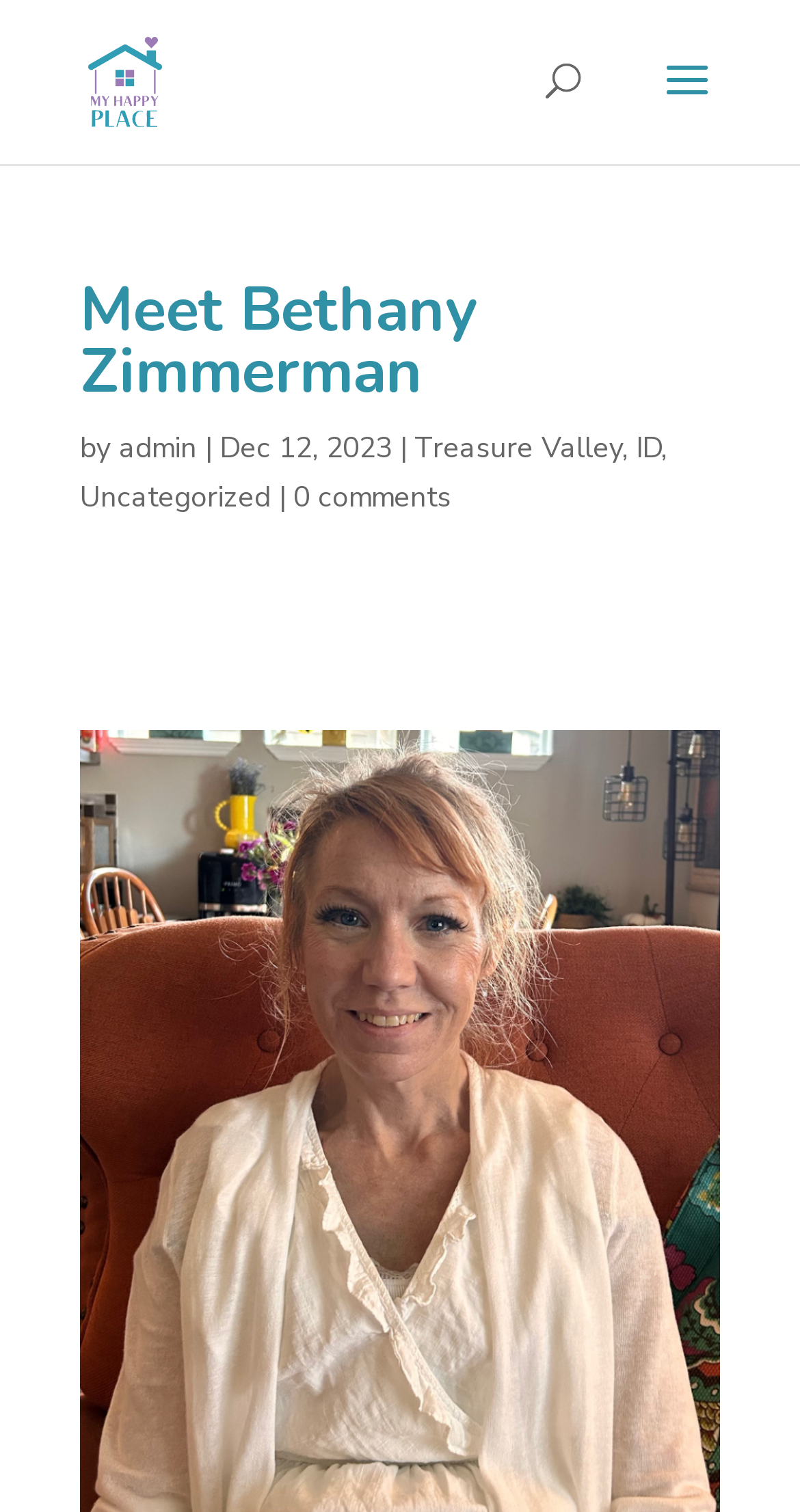Examine the image and give a thorough answer to the following question:
How many comments does the post have?

The number of comments can be determined by looking at the link '0 comments' which is located at the bottom of the webpage, indicating that the post does not have any comments.